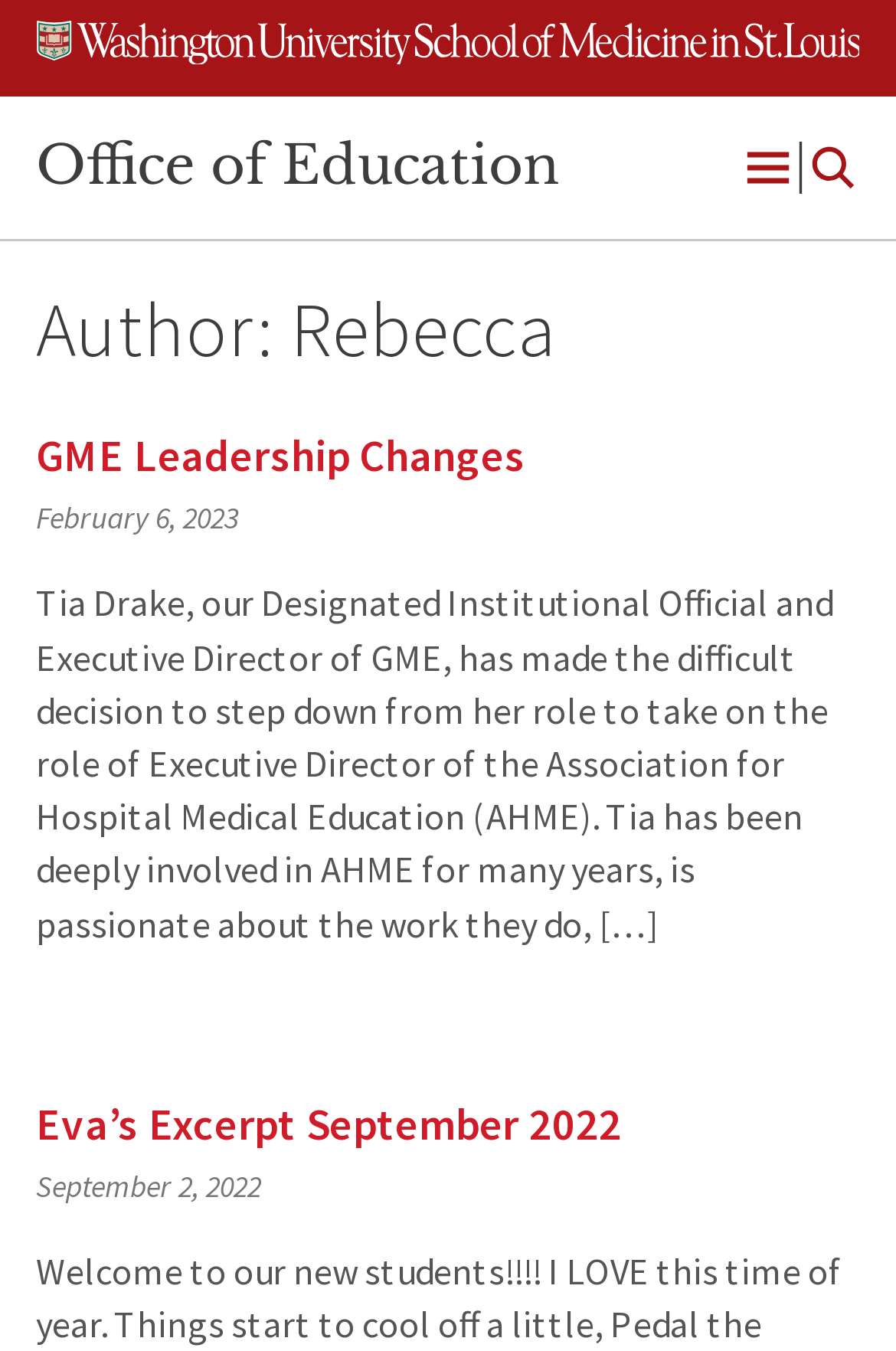What is the role that Tia Drake is taking on?
Look at the image and answer with only one word or phrase.

Executive Director of AHME